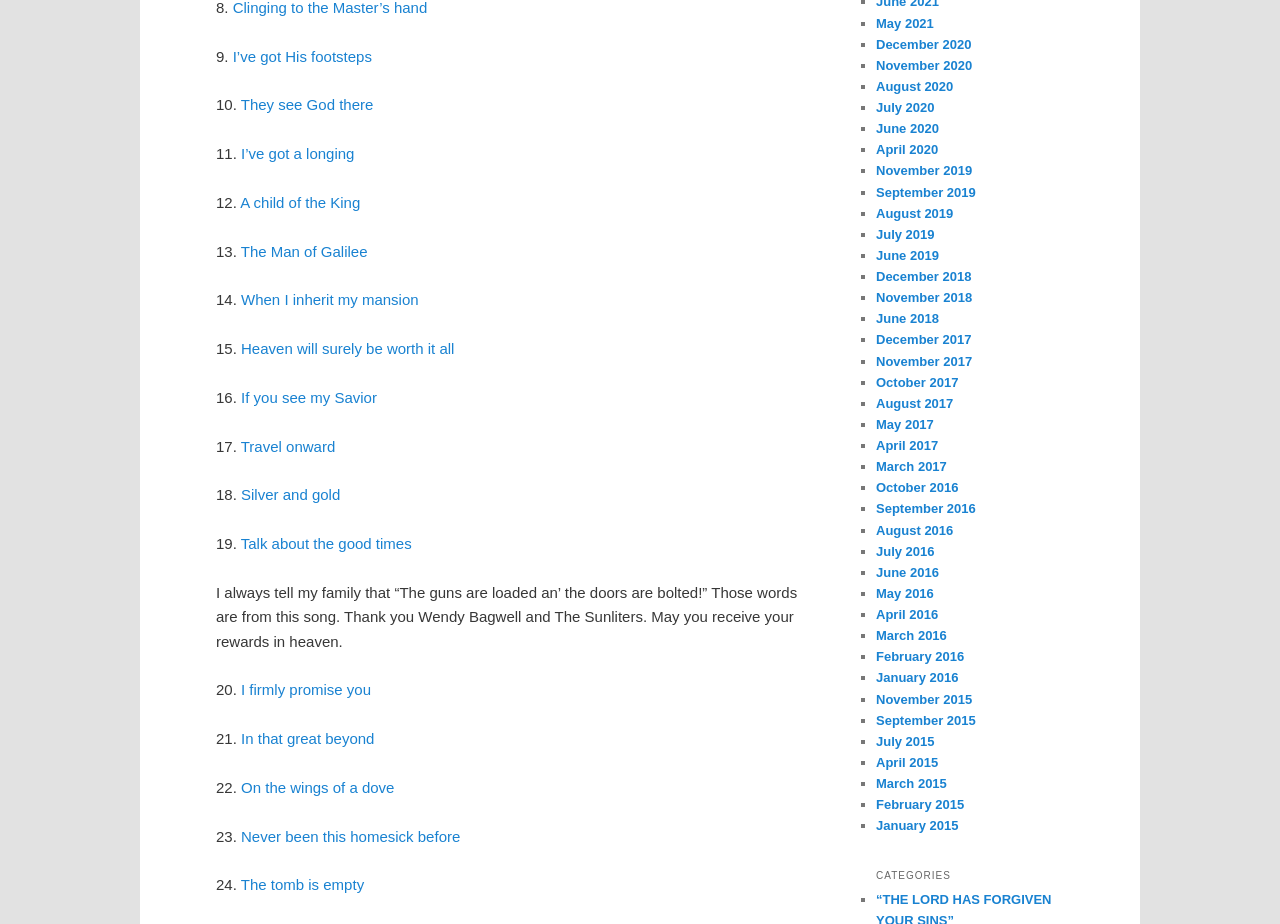Determine the bounding box coordinates of the element's region needed to click to follow the instruction: "Click on 'Talk about the good times'". Provide these coordinates as four float numbers between 0 and 1, formatted as [left, top, right, bottom].

[0.188, 0.579, 0.322, 0.597]